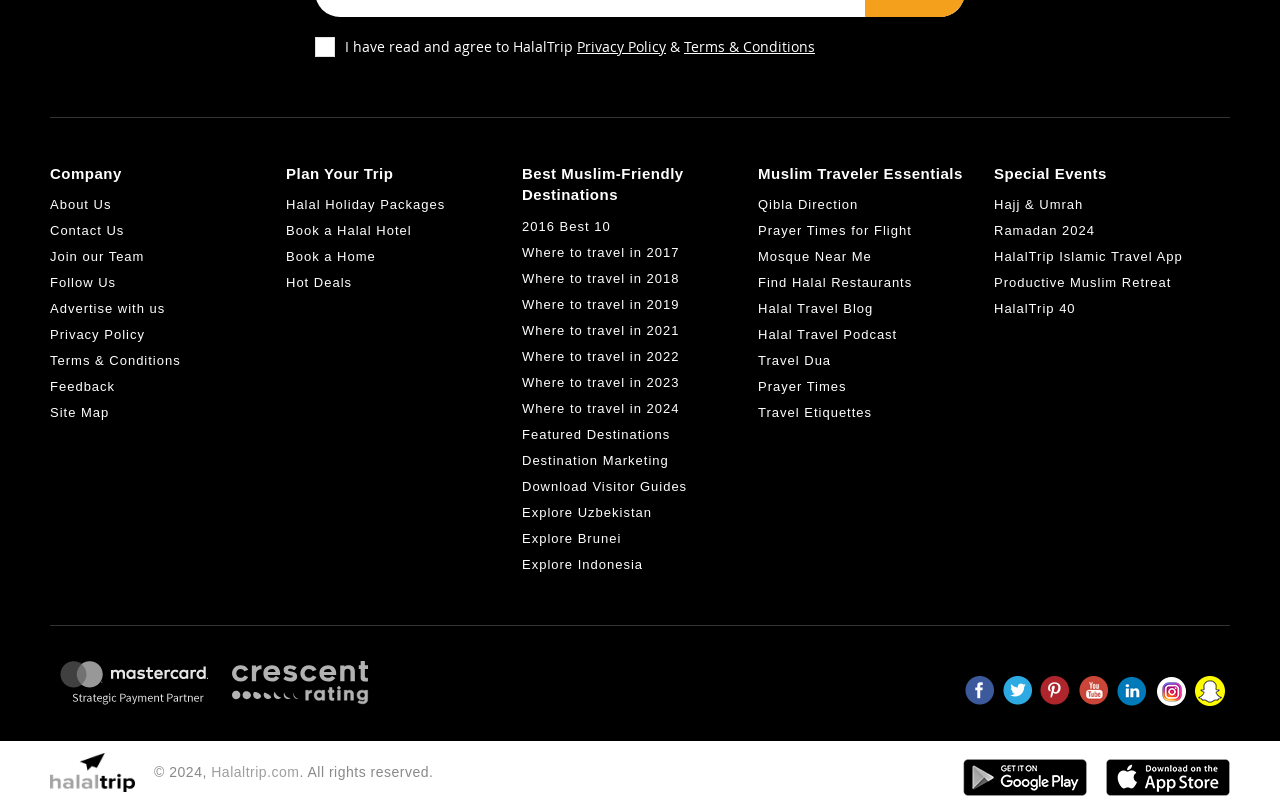Show me the bounding box coordinates of the clickable region to achieve the task as per the instruction: "Read about Nawaab".

[0.412, 0.761, 0.685, 0.786]